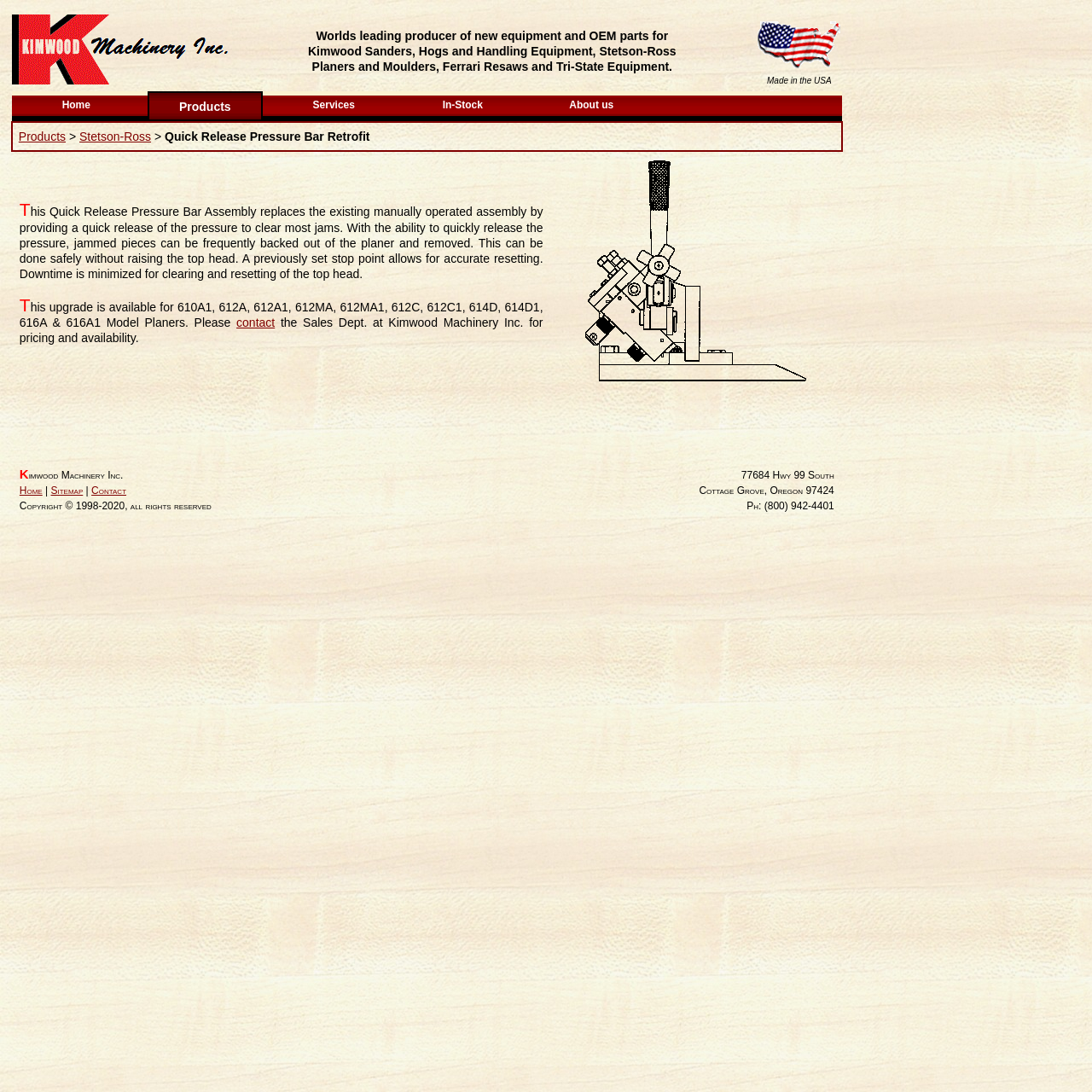Identify the bounding box for the described UI element: "Confidentiality Notice Disclaimer".

None